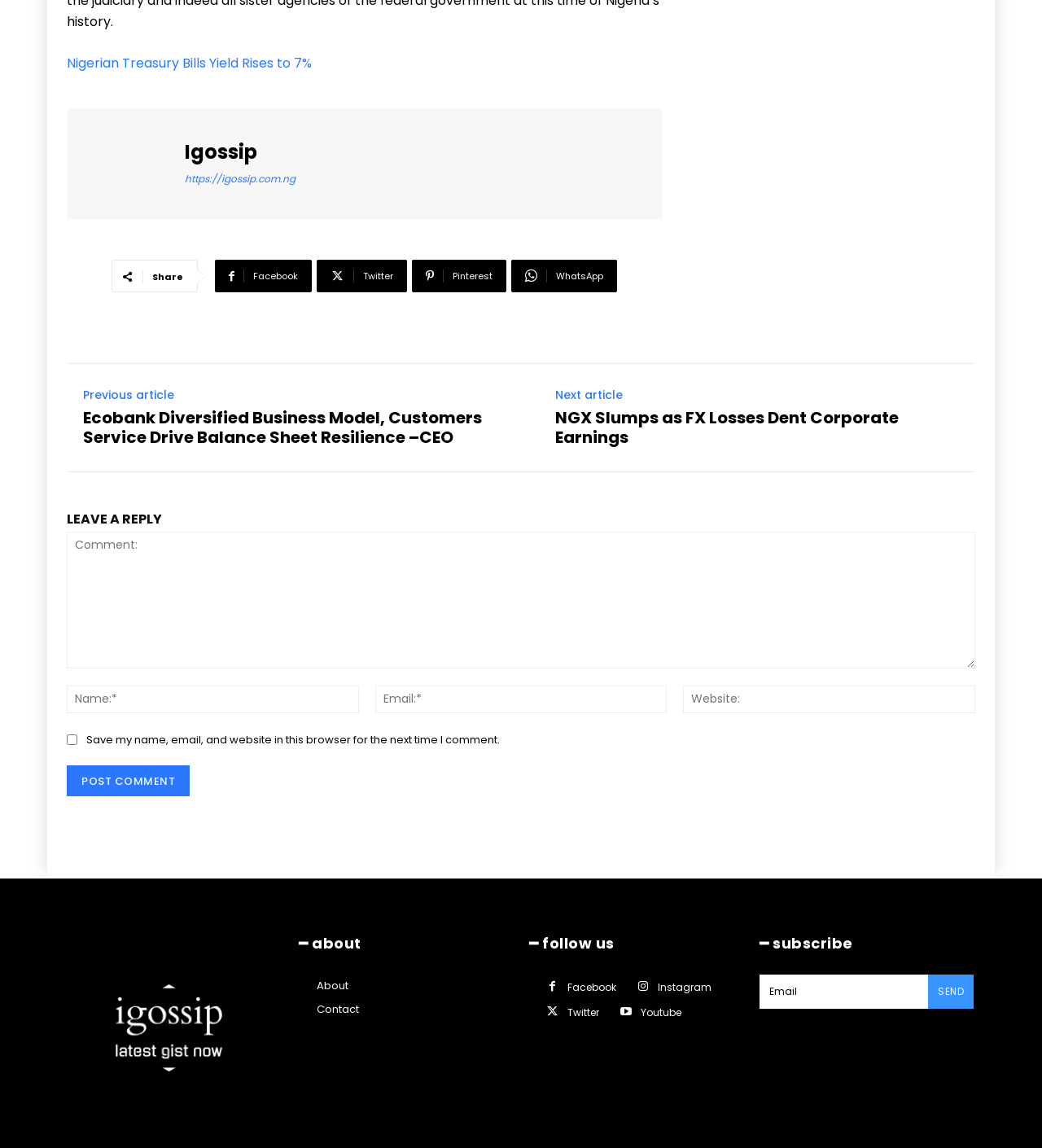Find the bounding box coordinates for the element that must be clicked to complete the instruction: "Click on Hawaii Free Press". The coordinates should be four float numbers between 0 and 1, indicated as [left, top, right, bottom].

None